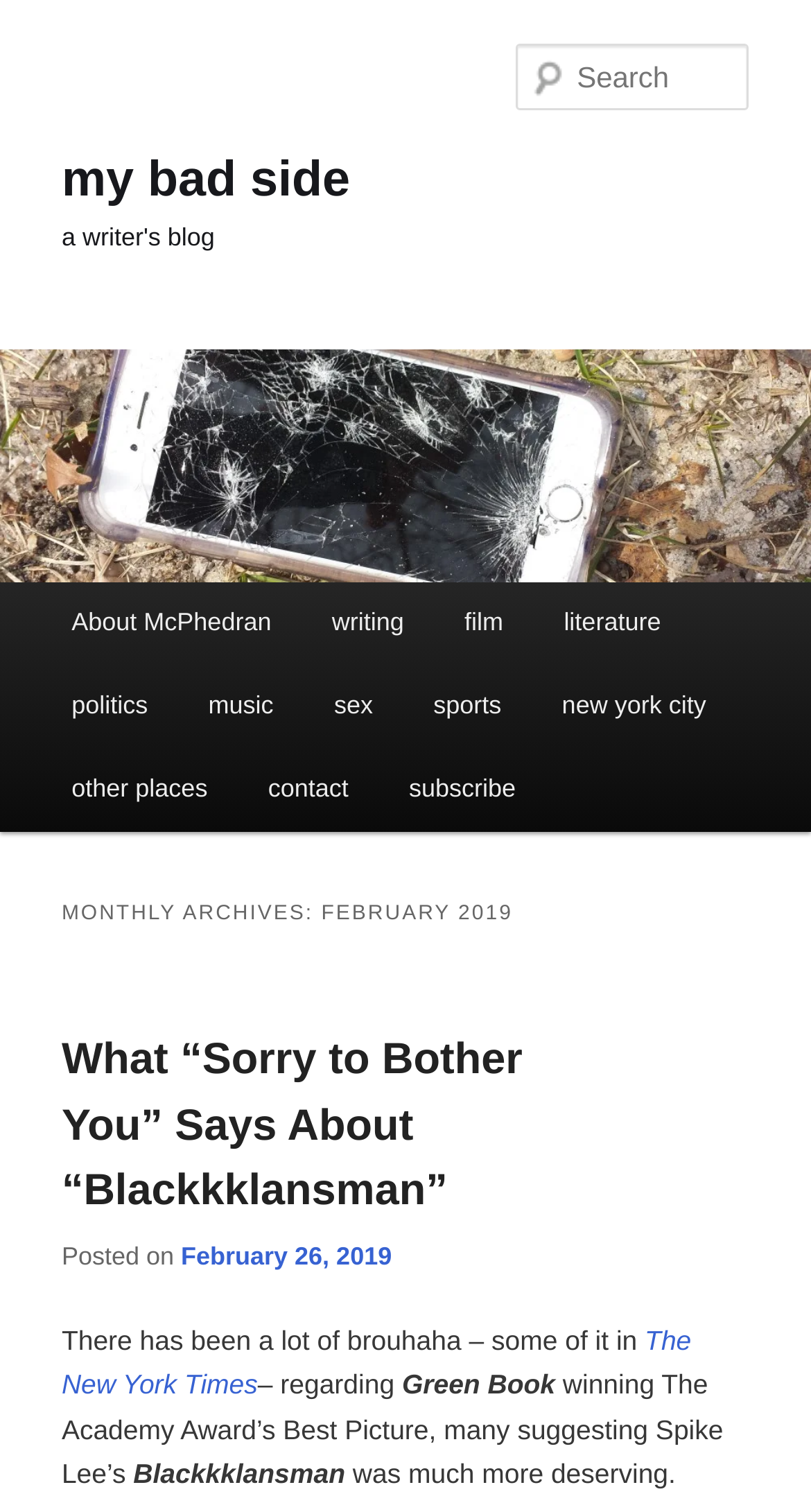Specify the bounding box coordinates of the area that needs to be clicked to achieve the following instruction: "Search for something".

[0.637, 0.029, 0.924, 0.073]